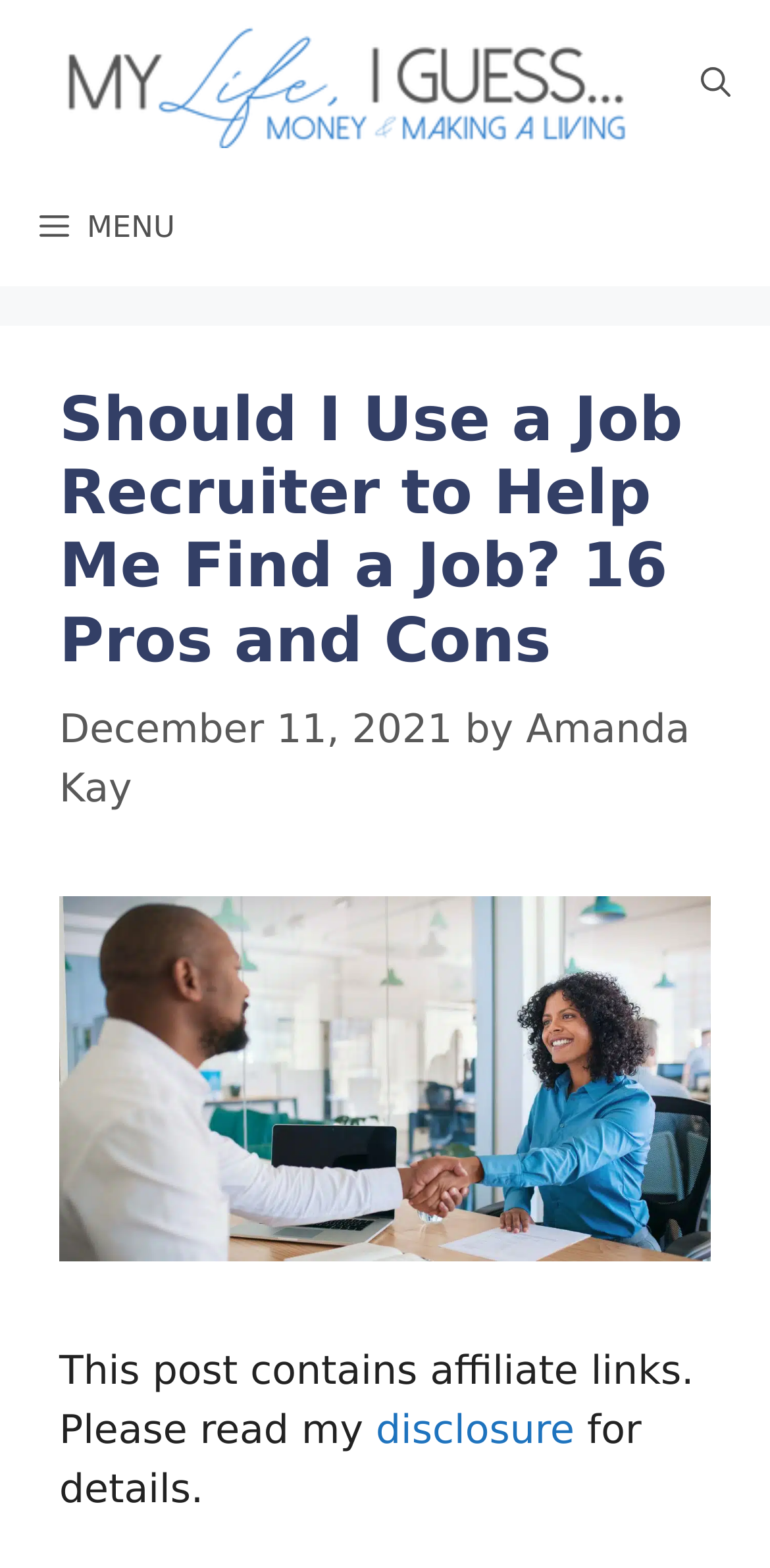What is the topic of the article?
Based on the screenshot, respond with a single word or phrase.

Job recruiter